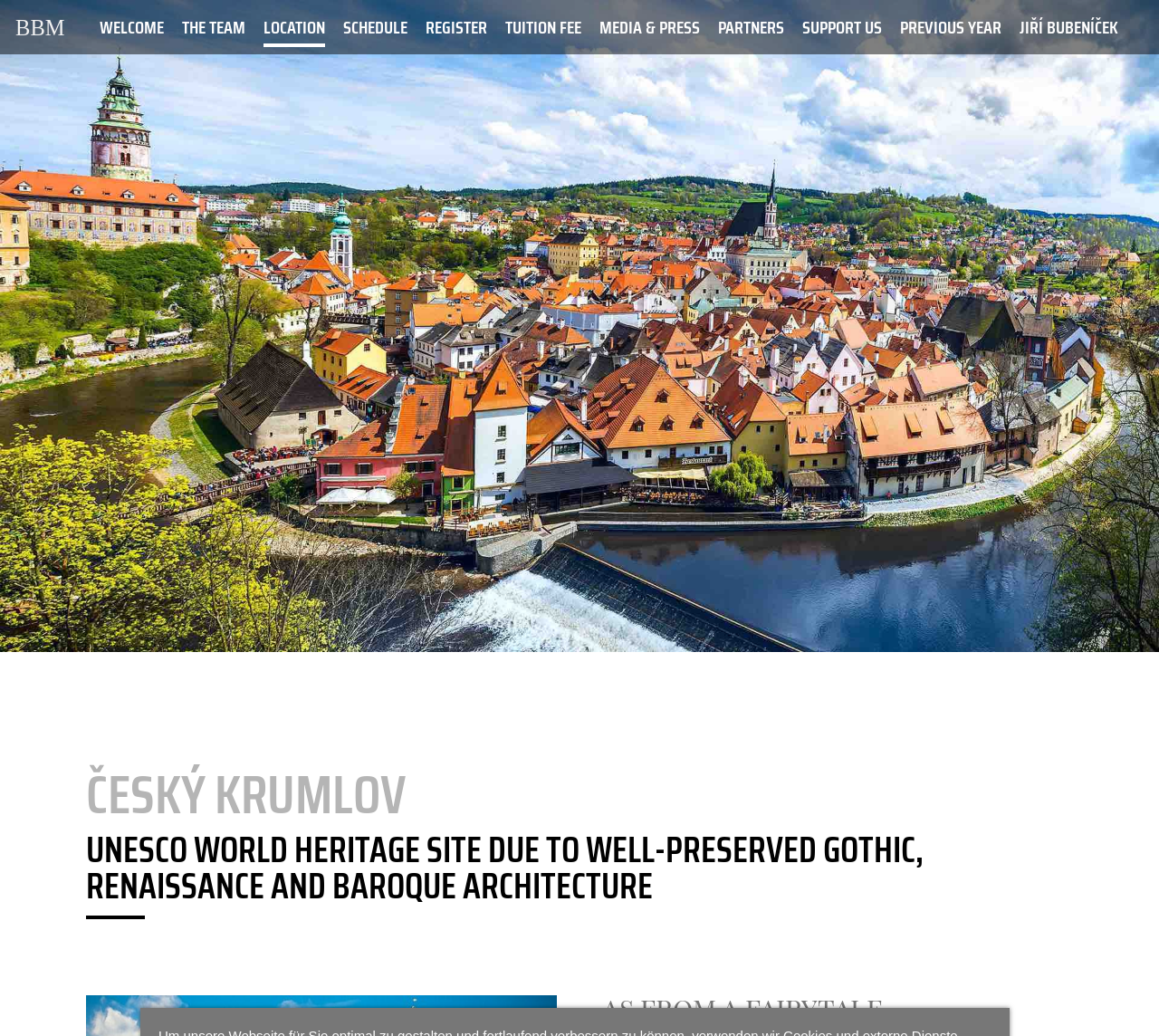Determine the bounding box coordinates of the section to be clicked to follow the instruction: "Contact Neasa Miller". The coordinates should be given as four float numbers between 0 and 1, formatted as [left, top, right, bottom].

None